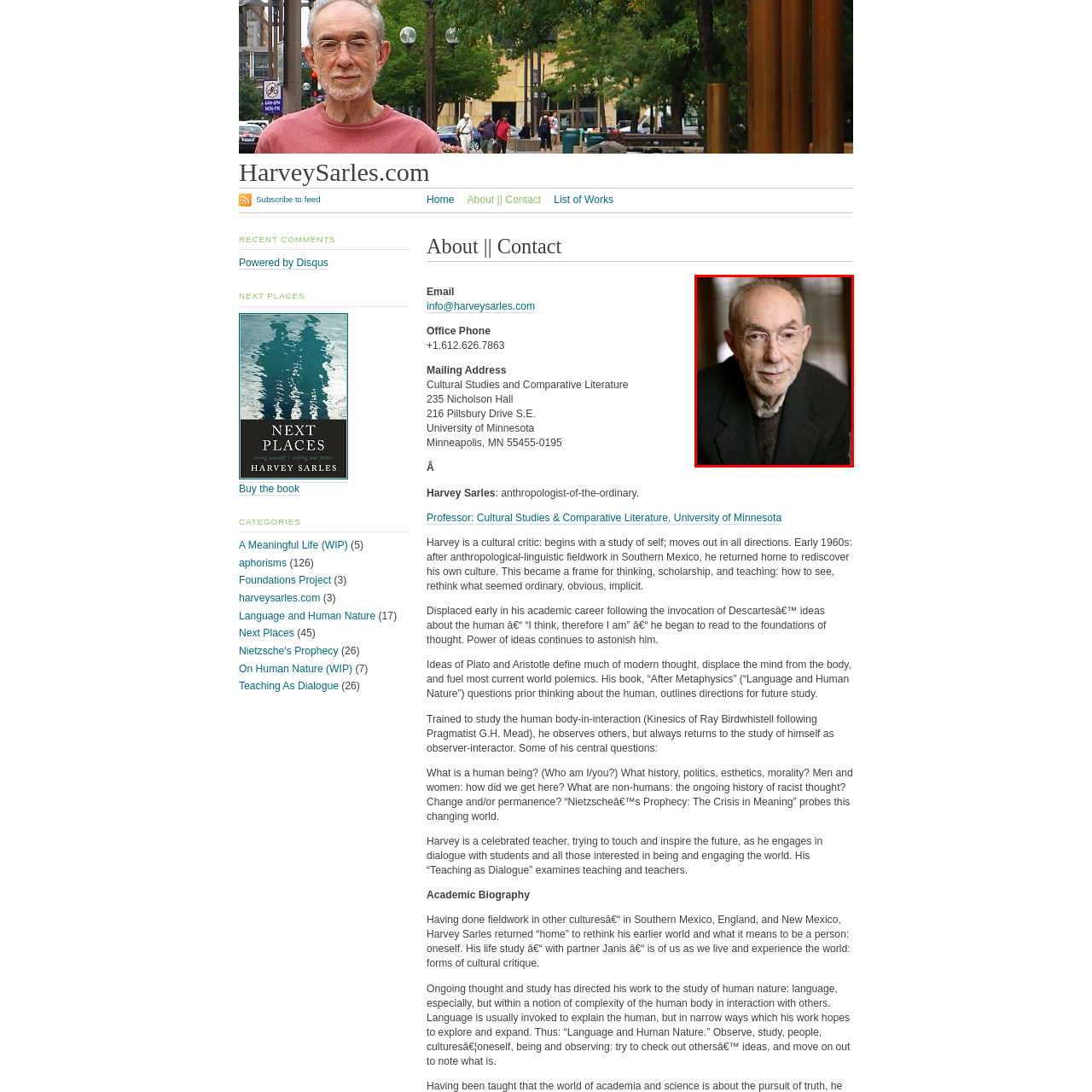What is Harvey Sarles recognized for?
Inspect the image enclosed by the red bounding box and provide a detailed and comprehensive answer to the question.

According to the caption, Harvey Sarles is particularly recognized for exploring the ordinary aspects of life through an anthropological lens, which suggests that his recognition is related to this specific area of study.